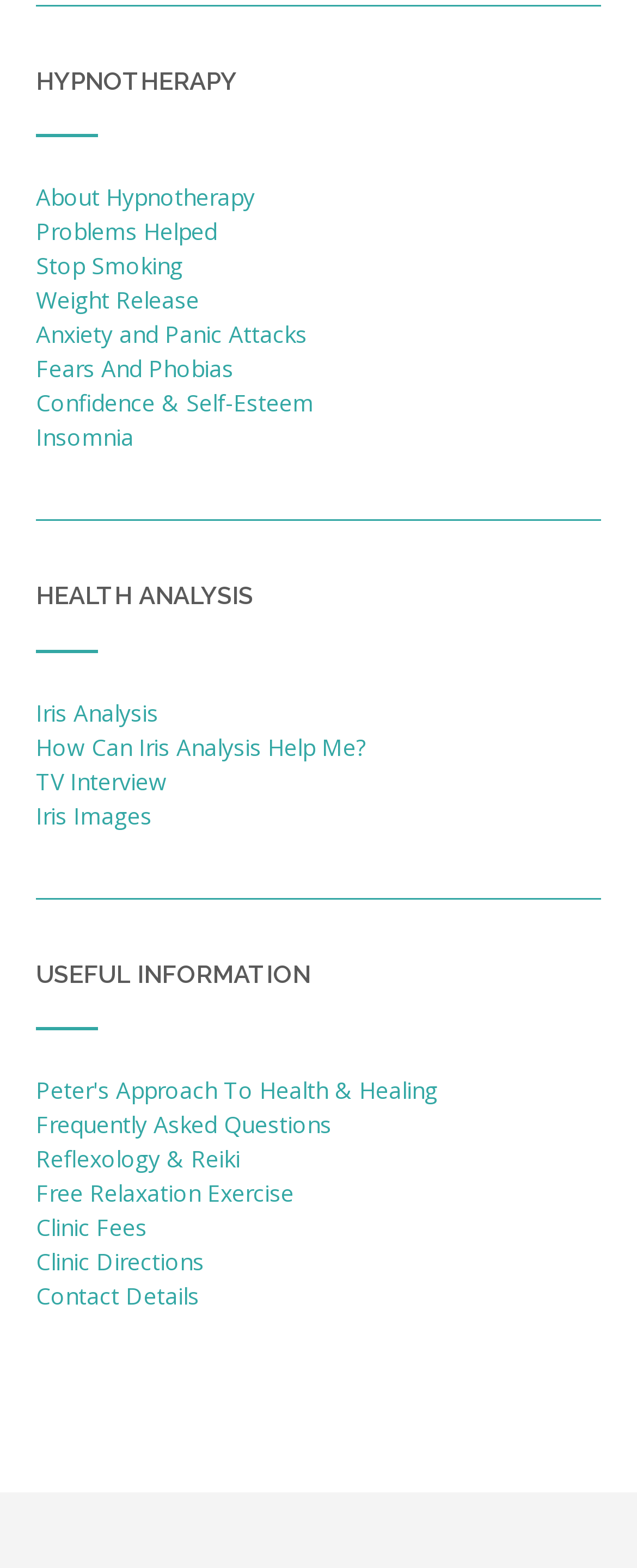What is the purpose of the 'Iris Images' link?
Please provide a detailed answer to the question.

The purpose of the 'Iris Images' link is to view iris images, which is likely related to the iris analysis topic mentioned in the health analysis section of the webpage.